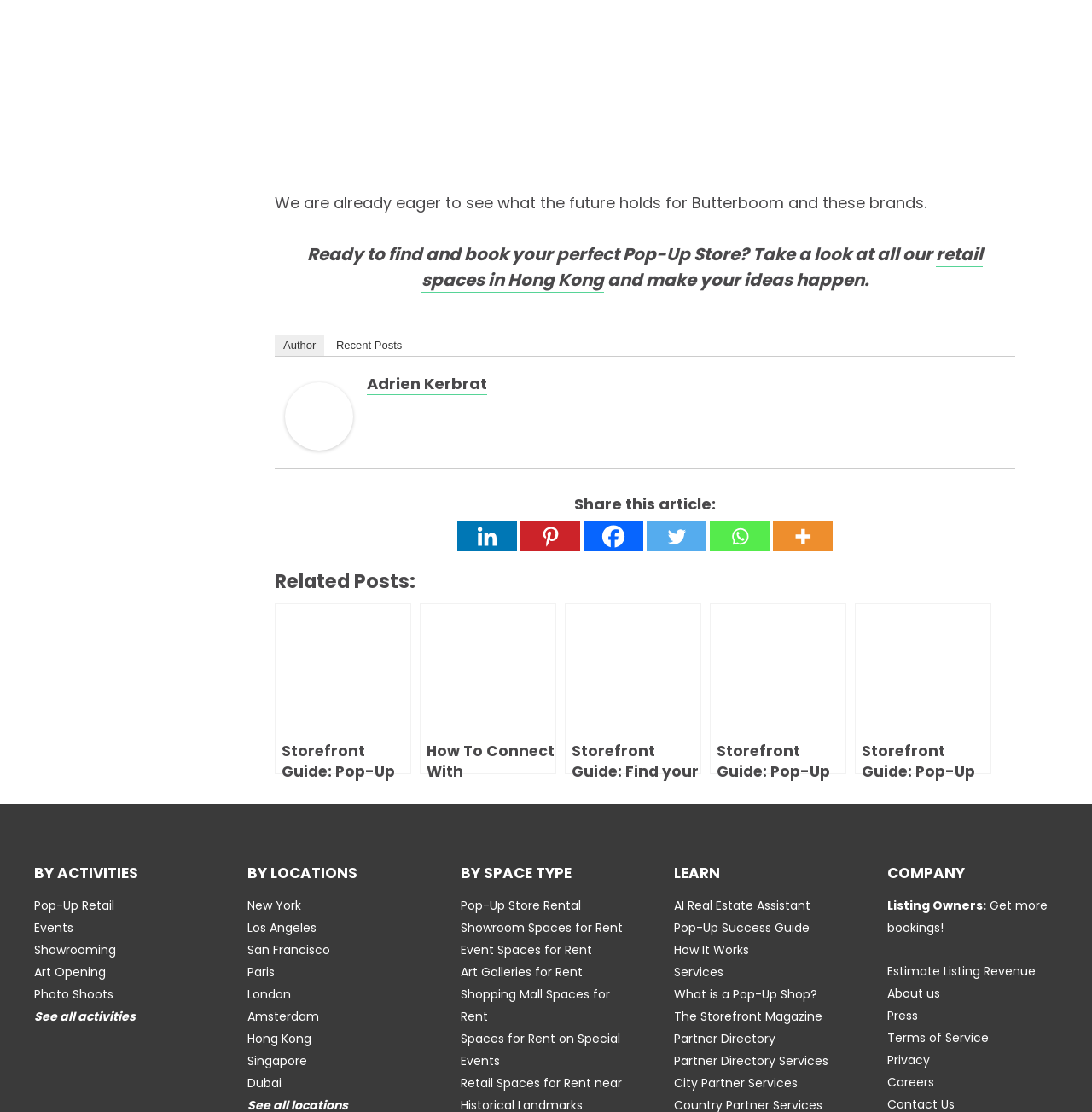Please identify the bounding box coordinates of where to click in order to follow the instruction: "Share this article on Facebook".

[0.534, 0.469, 0.589, 0.496]